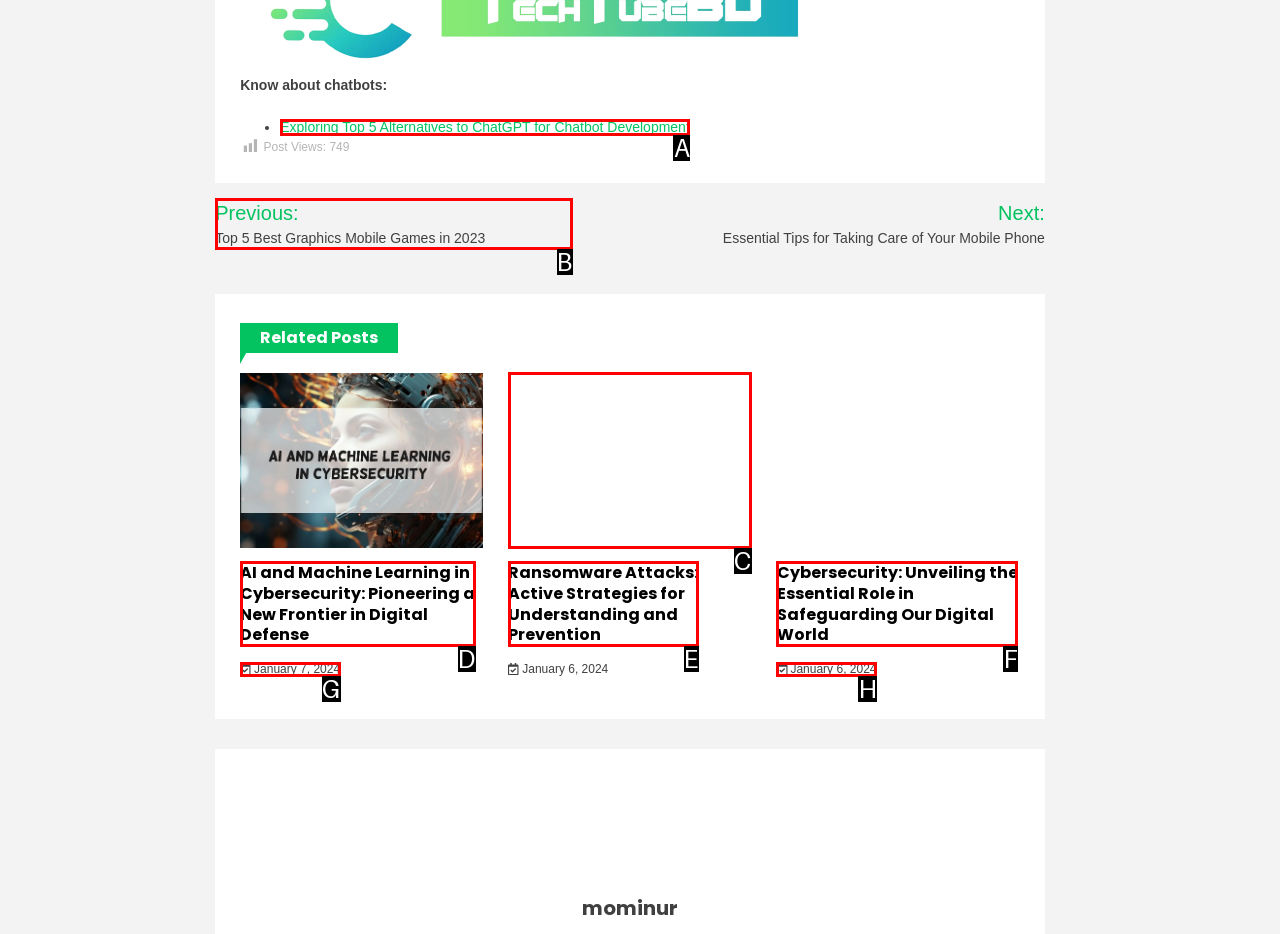Select the appropriate HTML element to click on to finish the task: Read about ransomware attacks prevention strategies.
Answer with the letter corresponding to the selected option.

C